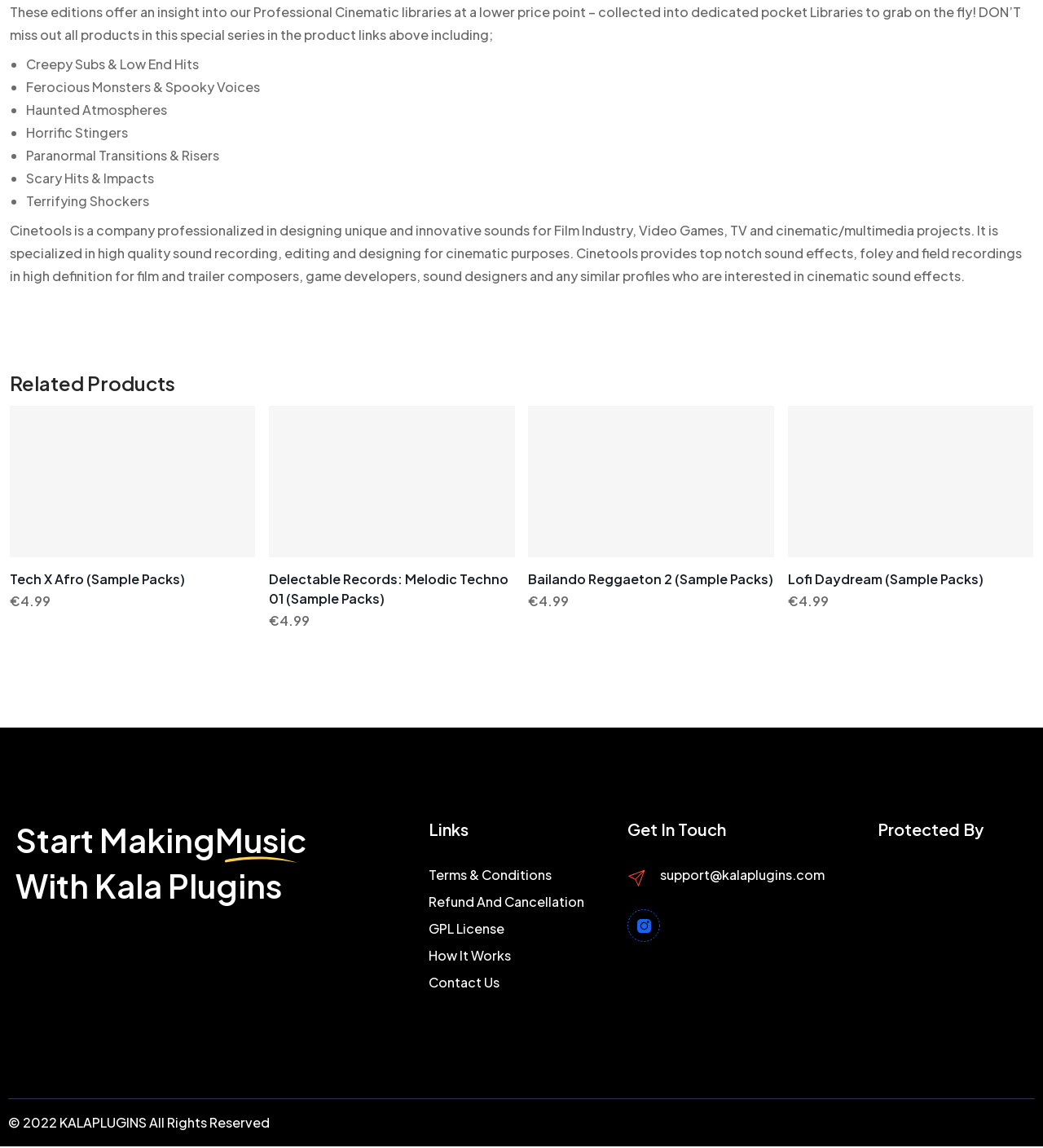What is the email address for support?
Respond to the question with a well-detailed and thorough answer.

The email address for support is provided in the 'Get In Touch' section, which is support@kalaplugins.com.